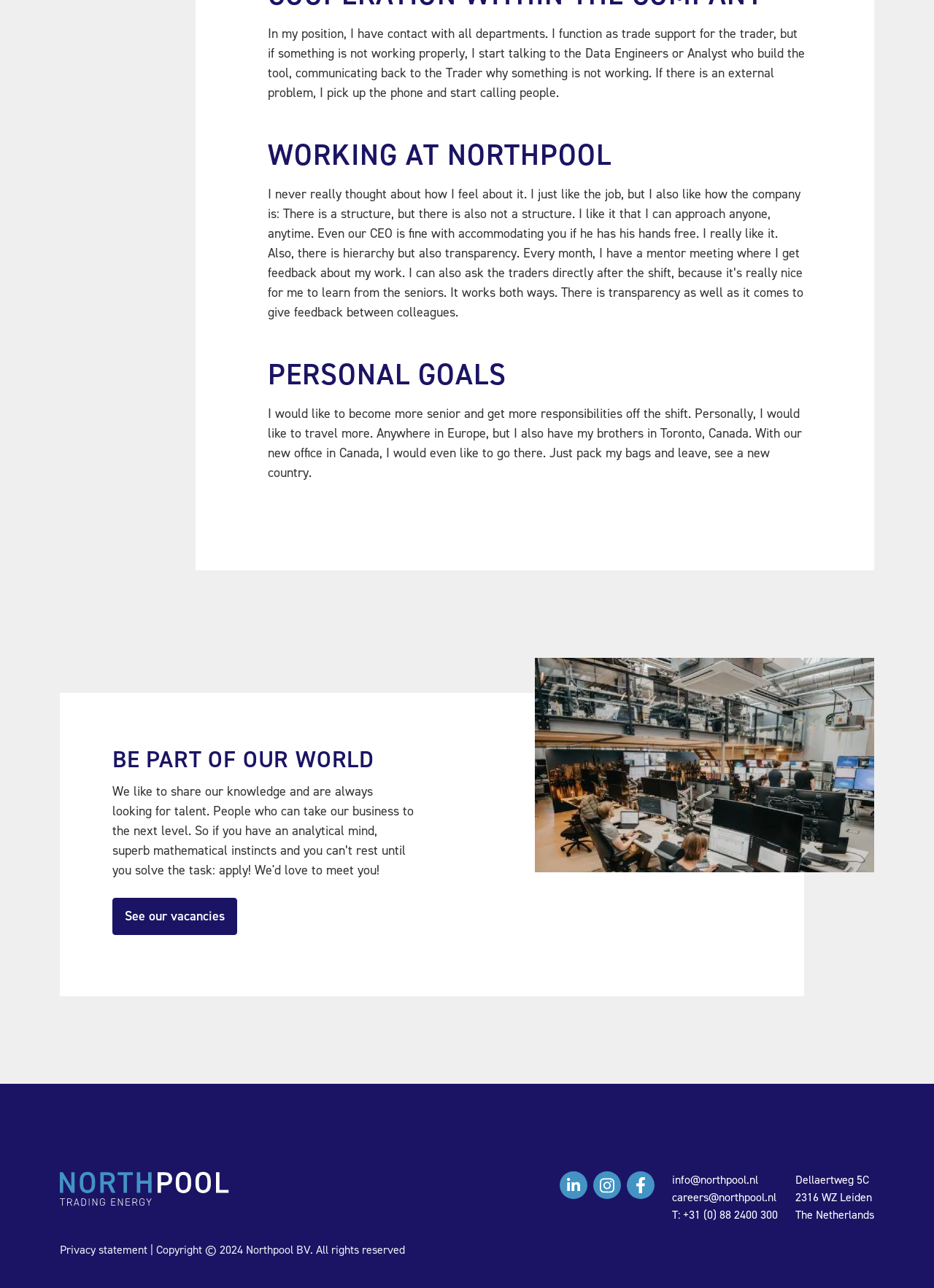Please identify the bounding box coordinates of the clickable element to fulfill the following instruction: "Contact Northpool via email". The coordinates should be four float numbers between 0 and 1, i.e., [left, top, right, bottom].

[0.72, 0.91, 0.812, 0.922]